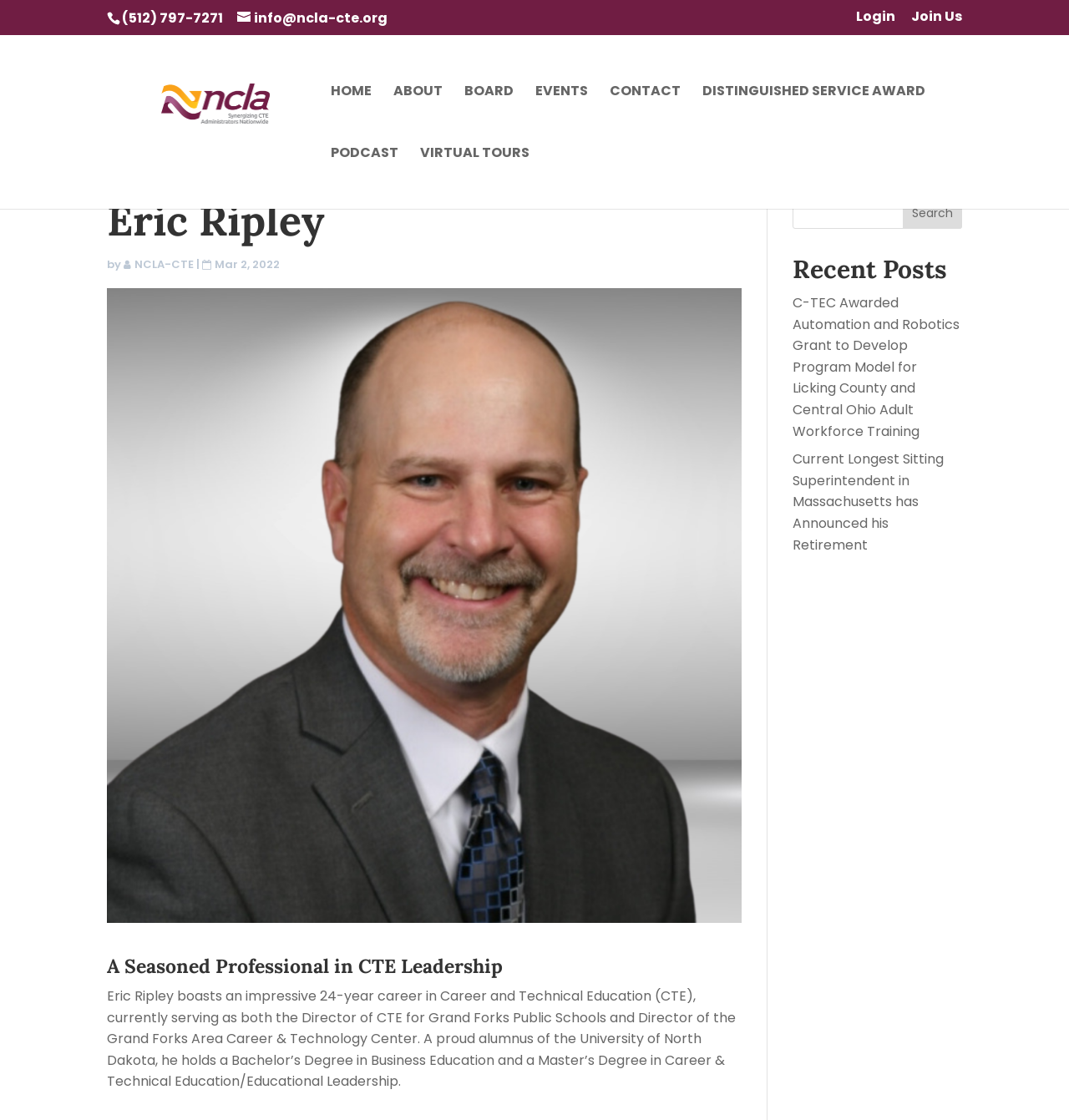Given the element description NEWS & EVENTS, predict the bounding box coordinates for the UI element in the webpage screenshot. The format should be (top-left x, top-left y, bottom-right x, bottom-right y), and the values should be between 0 and 1.

None